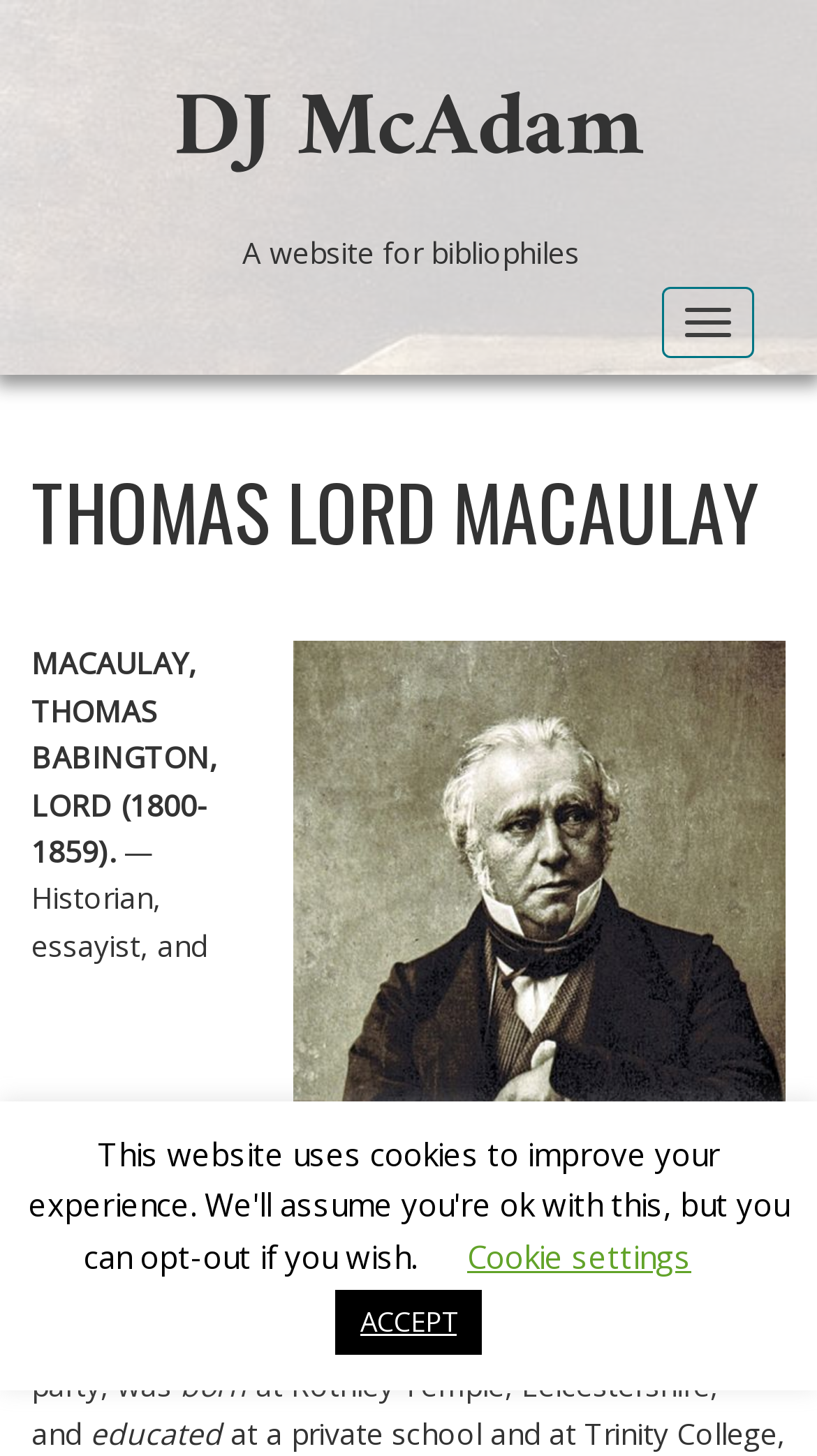Determine the bounding box for the HTML element described here: "FAQ". The coordinates should be given as [left, top, right, bottom] with each number being a float between 0 and 1.

None